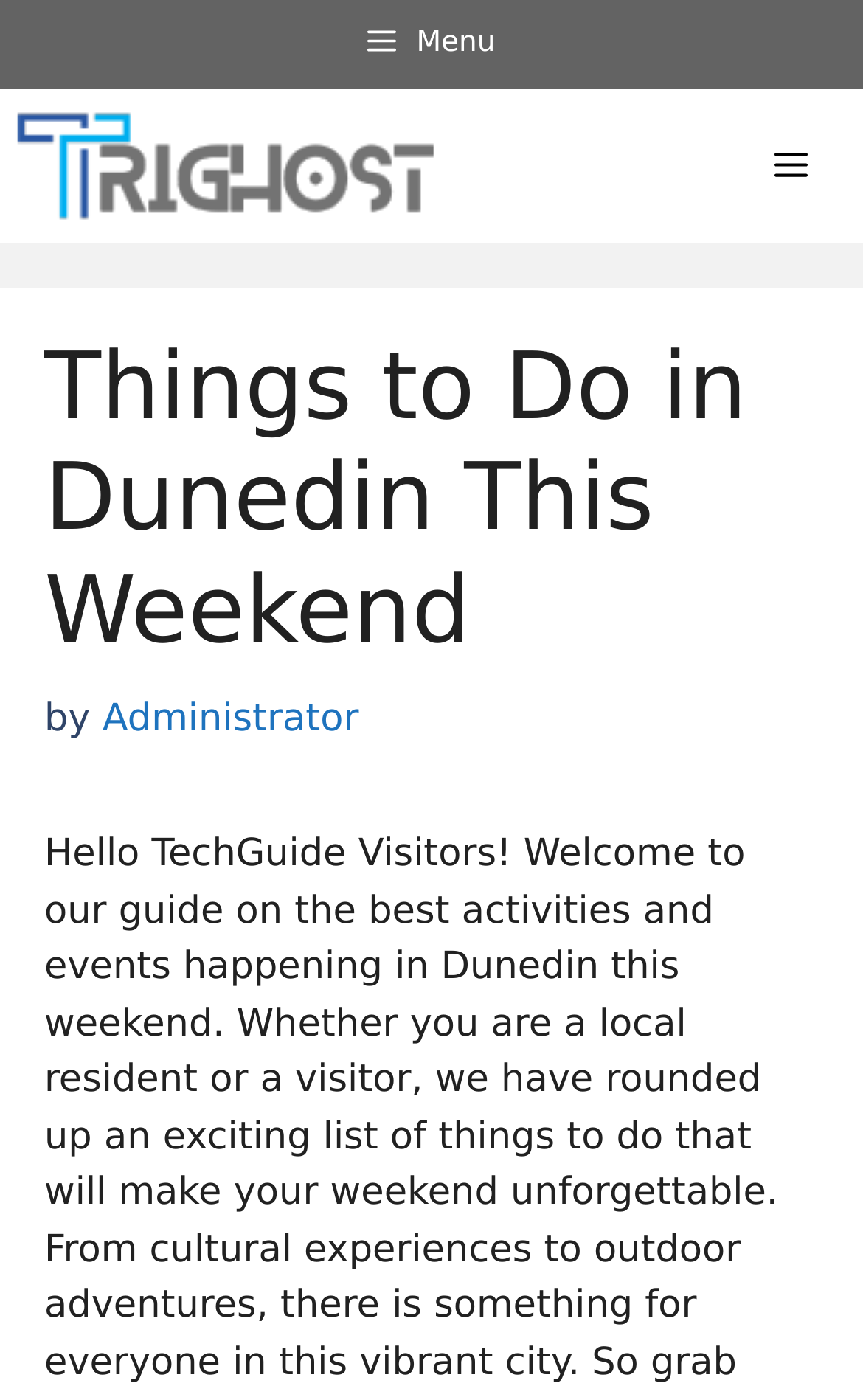Provide a single word or phrase answer to the question: 
Who is the author of the article?

Administrator